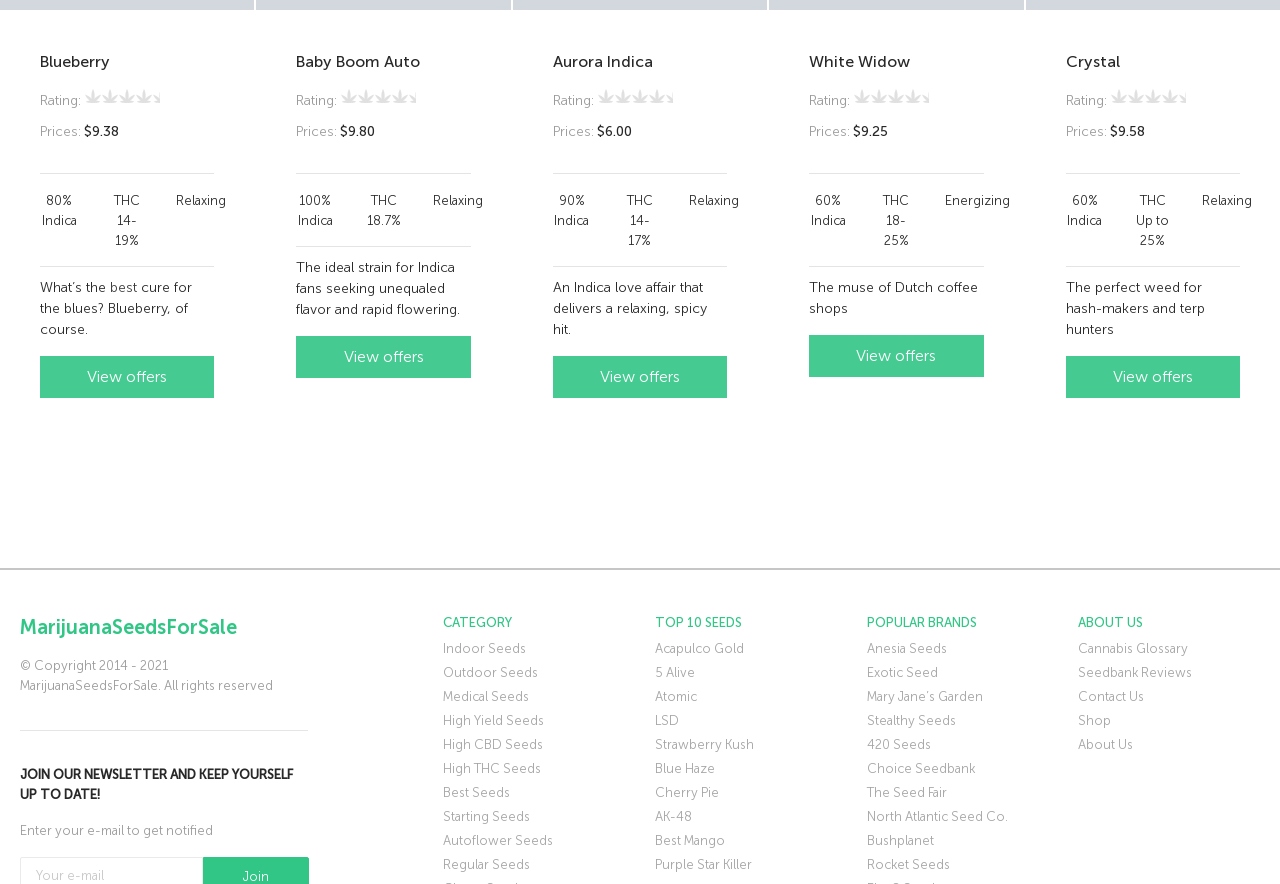Determine the bounding box coordinates for the clickable element required to fulfill the instruction: "View offers for White Widow". Provide the coordinates as four float numbers between 0 and 1, i.e., [left, top, right, bottom].

[0.632, 0.378, 0.768, 0.426]